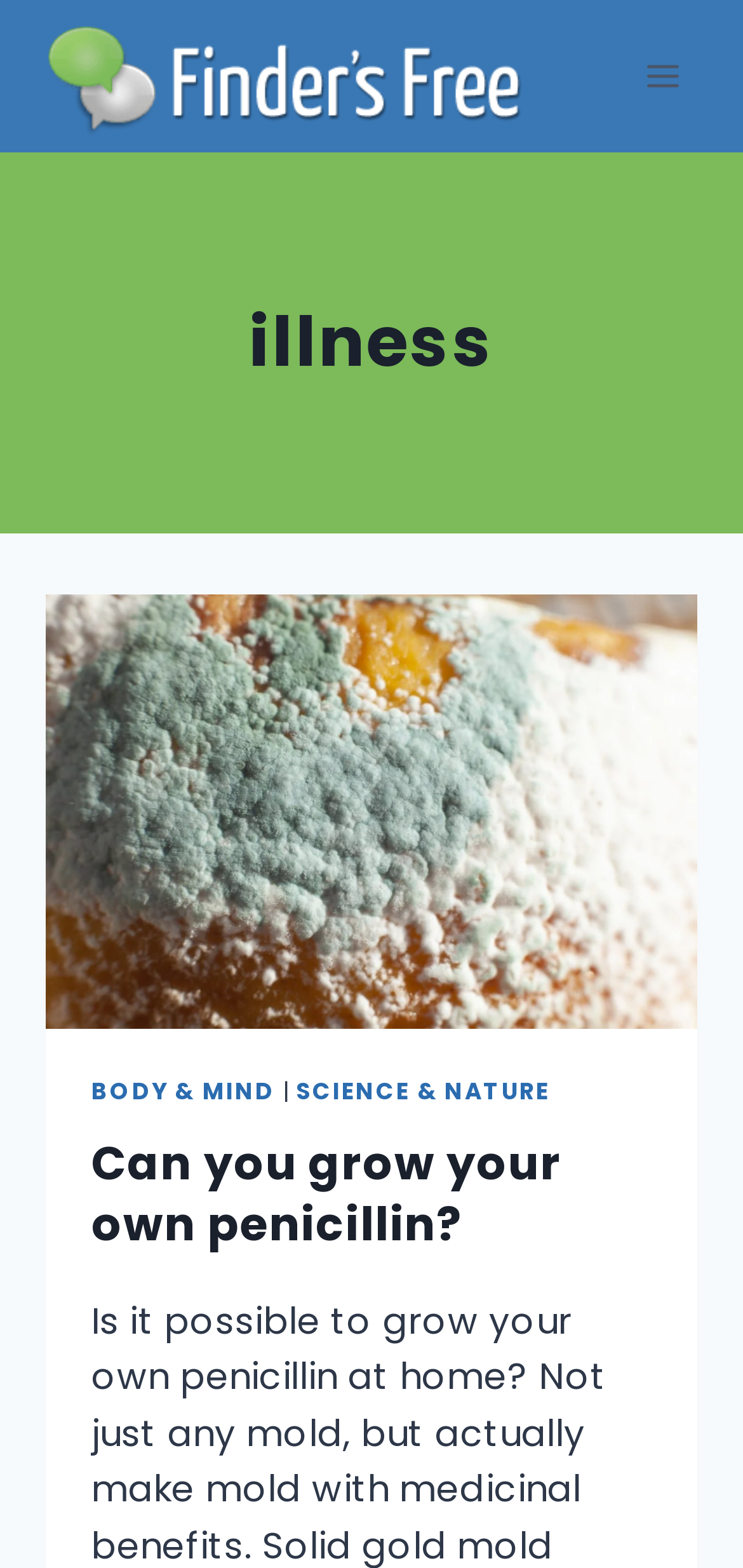Provide a thorough summary of the webpage.

The webpage is an archive page for the topic "illness" on the FindersFree website. At the top left, there is a link to the website's homepage, accompanied by an image of the Finder's Free logo. On the top right, there is a button to open a menu.

Below the top section, there is a header section with a prominent heading "illness" in the middle. Underneath the heading, there is a link to an article titled "Can you grow your own penicillin?" with a corresponding image. This link takes up most of the width of the page.

Further down, there is a section with three columns of links. The left column has a link to "BODY & MIND", the middle column has a separator line, and the right column has a link to "SCIENCE & NATURE". Below this section, there is another heading "Can you grow your own penicillin?" with a link to the same article as before.